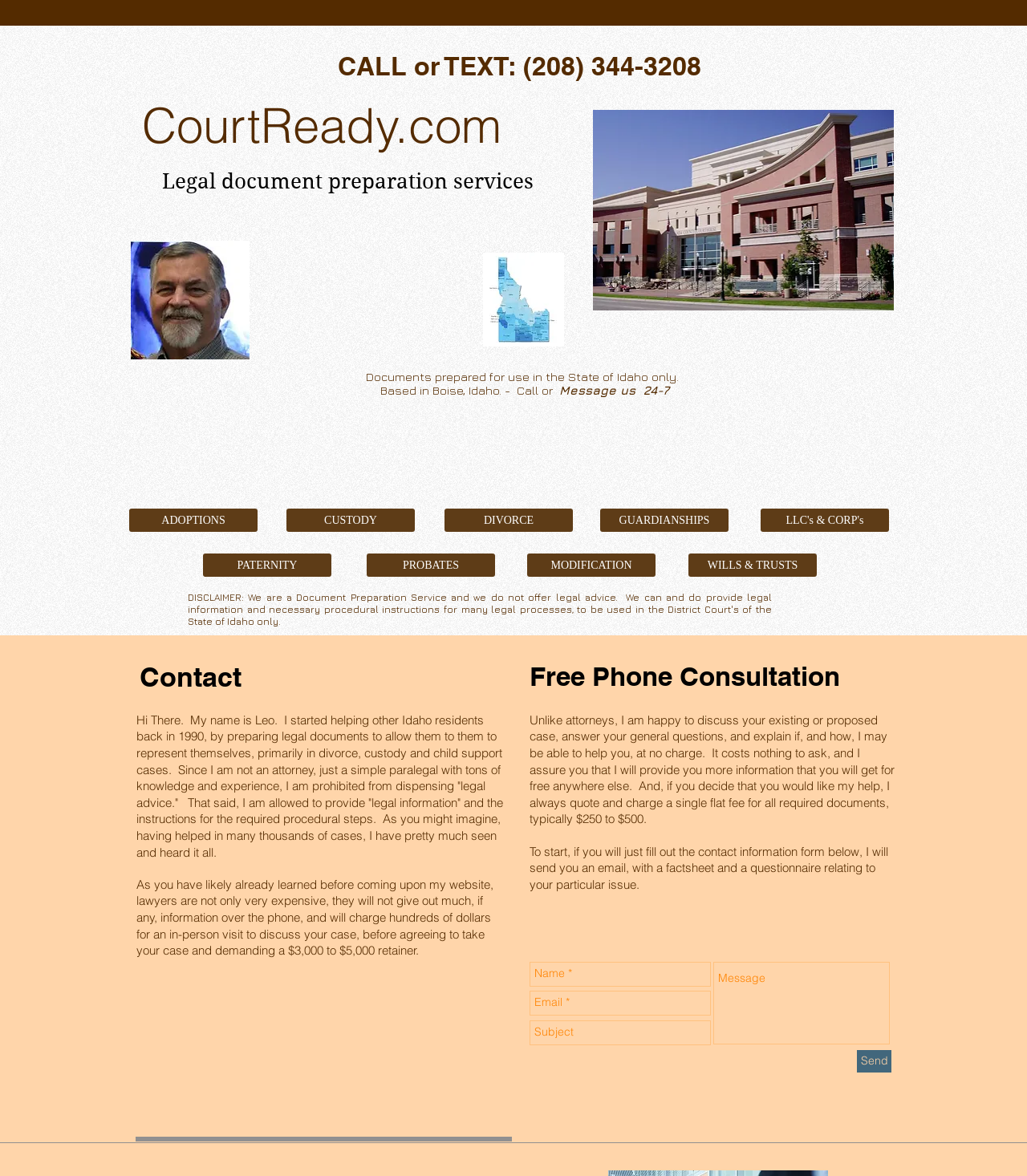Please study the image and answer the question comprehensively:
What is the purpose of the website?

The purpose of the website is mentioned in the heading 'Legal document preparation services' and also in the sentence 'I started helping other Idaho residents back in 1990, by preparing legal documents to allow them to them to represent themselves, primarily in divorce, custody and child support cases.'.